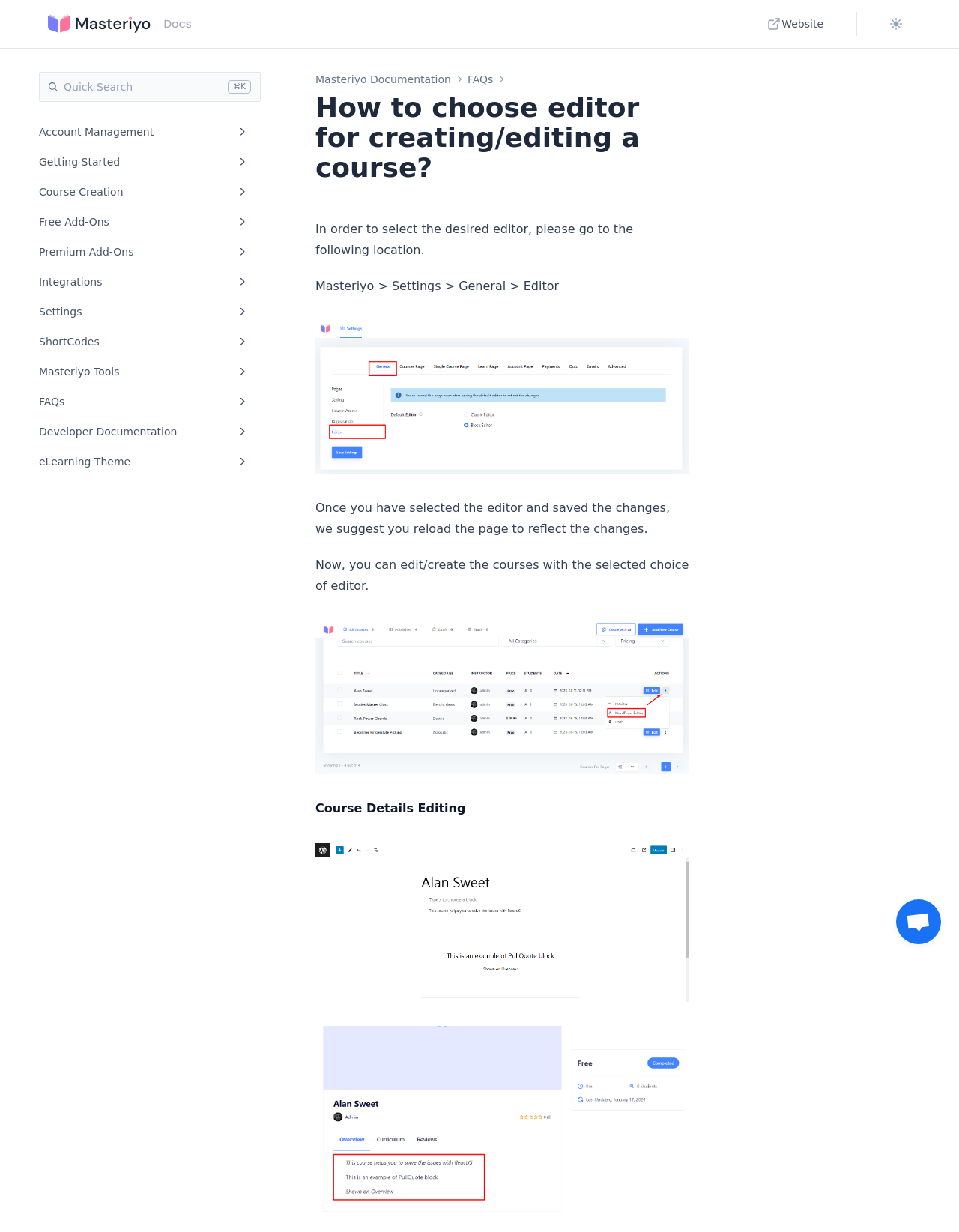Produce an extensive caption that describes everything on the webpage.

This webpage is about Masteriyo, a learning management system, and it provides instructions on how to choose an editor for creating or editing a course. 

At the top left corner, there is a link with an image, and to its right, there is a link to the website "Masteriyo" with an image. Next to it, there is a button with an image that has a popup menu. 

Below these elements, there is a complementary section that contains a search bar with a button and an image, and several links to different sections such as "Account Management", "Getting Started", "Course Creation", "Free Add-Ons", "Premium Add-Ons", "Integrations", "Settings", "ShortCodes", "Masteriyo Tools", "FAQs", "Developer Documentation", and "eLearning Theme". Each link has a toggle button with an image.

On the right side of the page, there is a header section with two links, "Masteriyo Documentation" and "FAQs", each with an image.

The main content of the page is divided into several sections. The first section has a heading "How to choose editor for creating/editing a course?" and provides instructions on how to select the desired editor. The instructions are accompanied by an image of the main settings page. 

The next section explains what to do after selecting the editor, and it is followed by an image of the WordPress editor for courses. 

The final sections are about course details editing, and they include two images, one of a block example and another of a course overview.

At the bottom right corner, there is a button to open a chat.